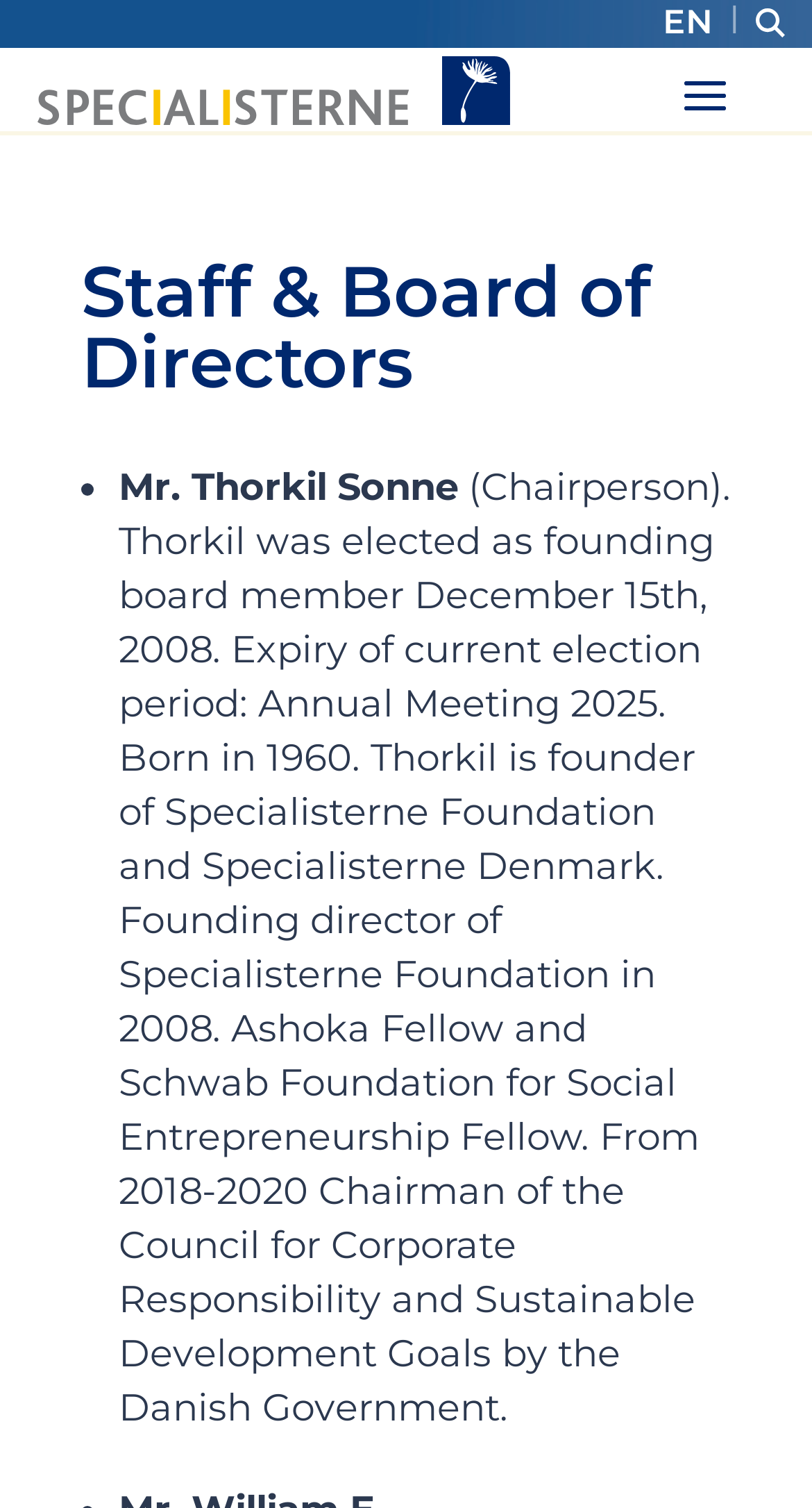How many staff members are listed?
Look at the image and respond with a single word or a short phrase.

1